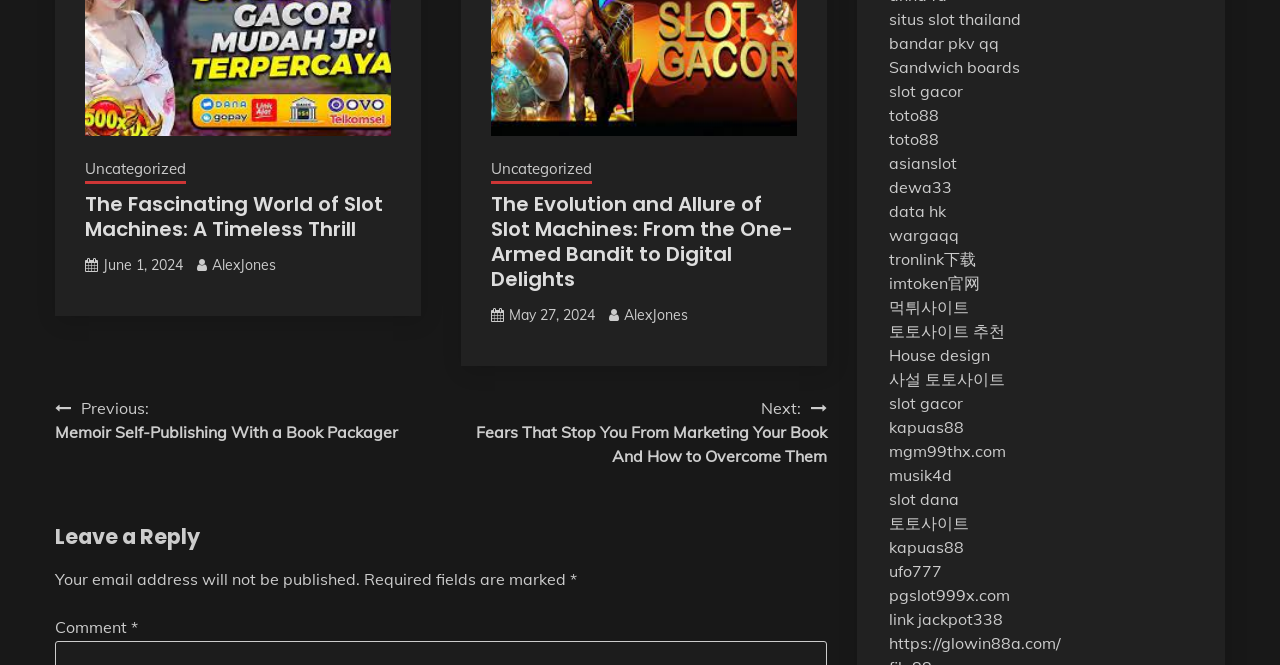What is the purpose of the section at the bottom of the page? Observe the screenshot and provide a one-word or short phrase answer.

Leave a Reply